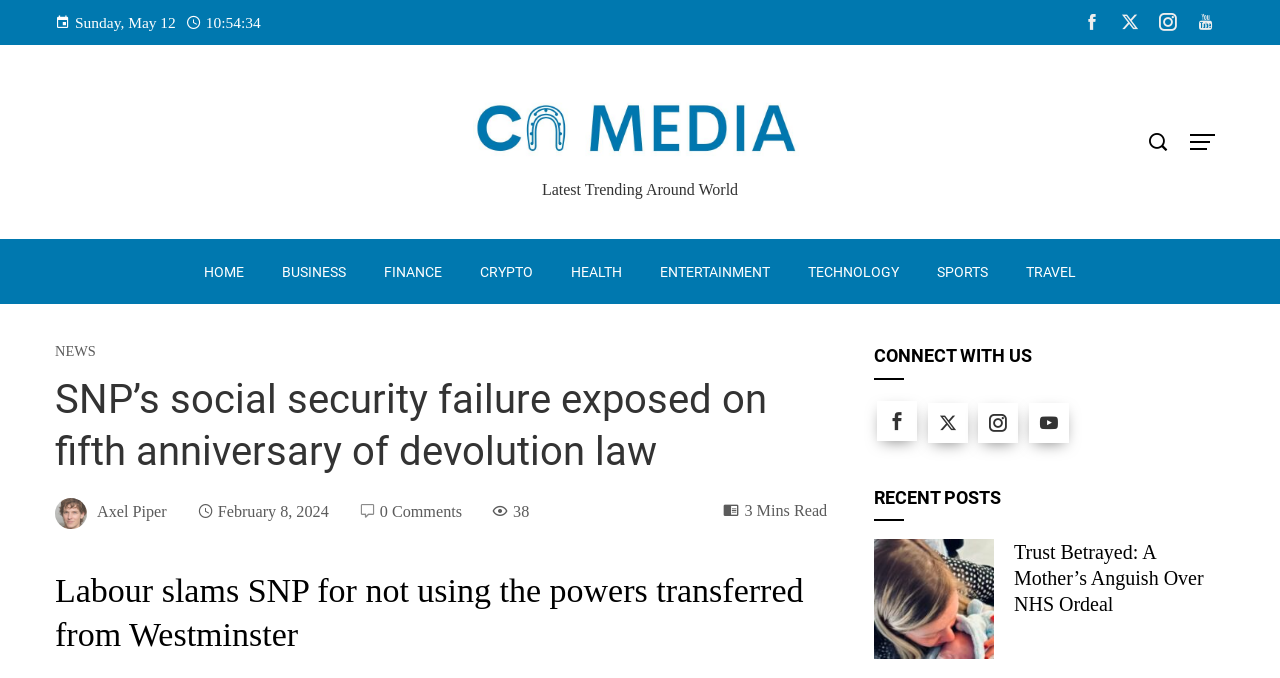Elaborate on the webpage's design and content in a detailed caption.

This webpage appears to be a news article page. At the top, there is a date and time displayed, "Sunday, May 12" and "10:54:37", respectively. Below this, there are four social media icons and a link to "CN Media" with an accompanying image. 

To the right of the date and time, there are several links to different sections of the website, including "HOME", "BUSINESS", "FINANCE", and others. 

The main article is titled "SNP’s social security failure exposed on fifth anniversary of devolution law" and is written by "Axel Piper". The article has a timestamp of "February 8, 2024" and indicates that it is a 3-minute read. There are 0 comments and 38 shares on the article. 

Below the main article, there is a section titled "CONNECT WITH US" with several social media links. To the right of this, there is a section titled "RECENT POSTS" with a link to an article titled "Trust Betrayed: A Mother’s Anguish Over NHS Ordeal" accompanied by an image. 

The webpage also has a meta description that summarizes the article, stating that "Labour criticises SNP for not using the social security powers devolved from Westminster five years ago. SNP defends its record and blames UK Government for delays."